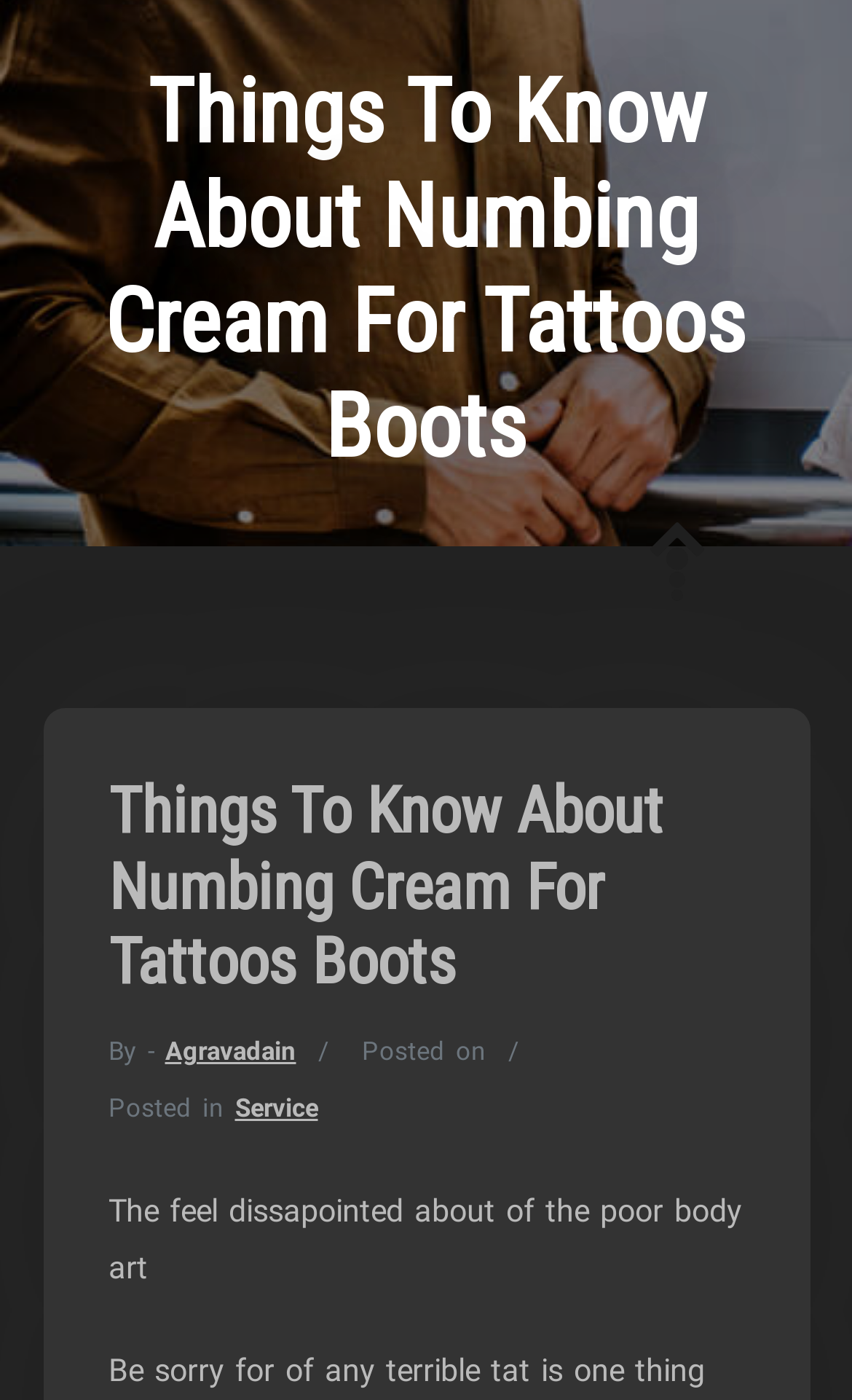Can you find the bounding box coordinates for the UI element given this description: "Service"? Provide the coordinates as four float numbers between 0 and 1: [left, top, right, bottom].

[0.276, 0.78, 0.373, 0.802]